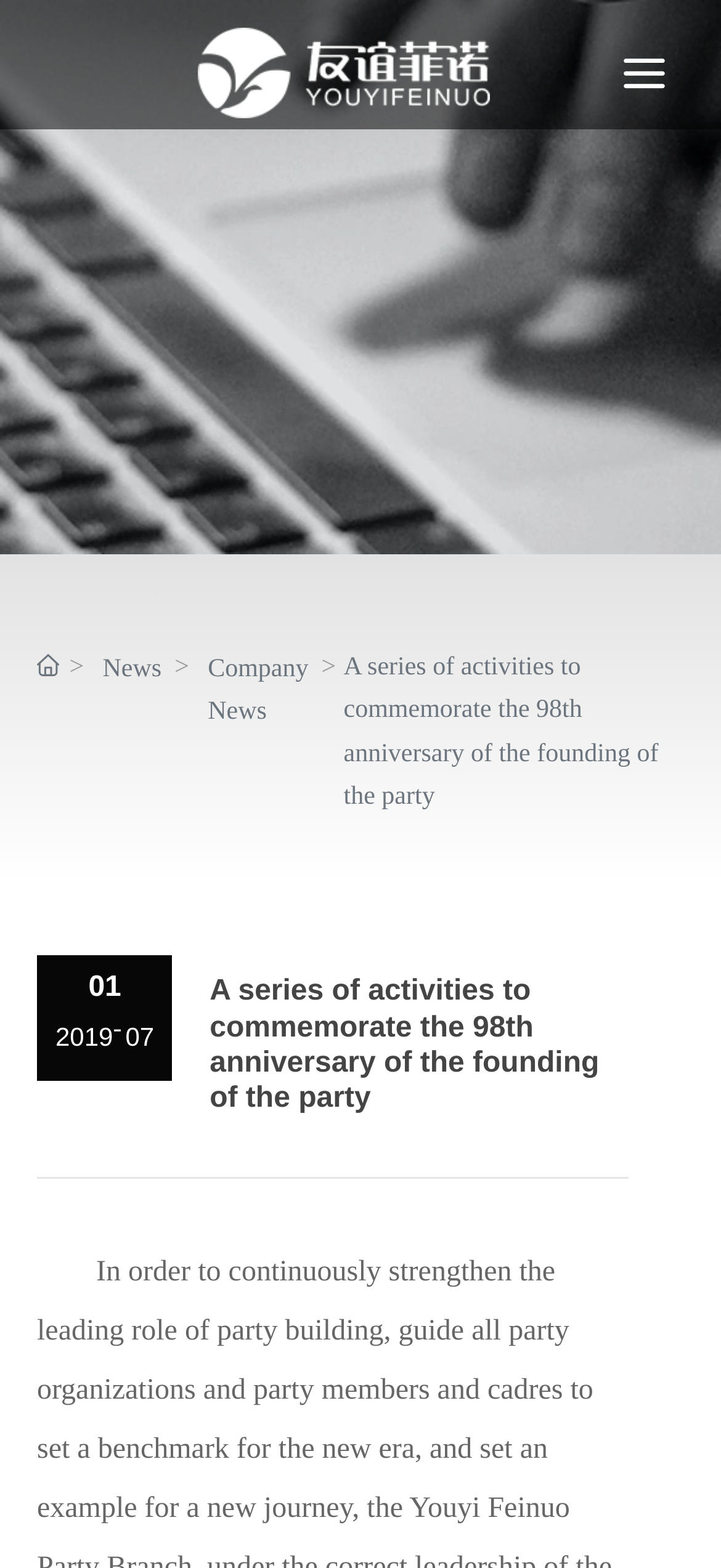Find and extract the text of the primary heading on the webpage.

A series of activities to commemorate the 98th anniversary of the founding of the party